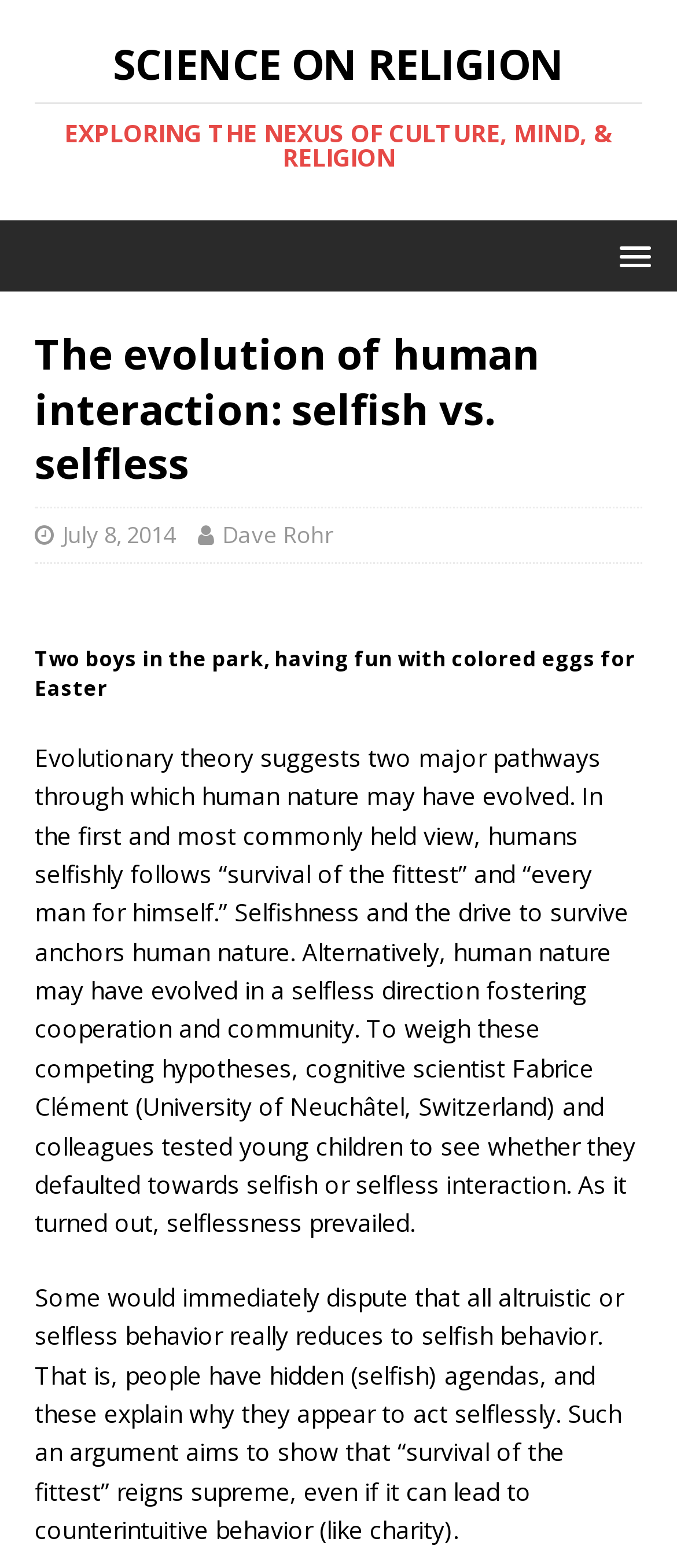Given the webpage screenshot and the description, determine the bounding box coordinates (top-left x, top-left y, bottom-right x, bottom-right y) that define the location of the UI element matching this description: Dave Rohr

[0.328, 0.331, 0.492, 0.351]